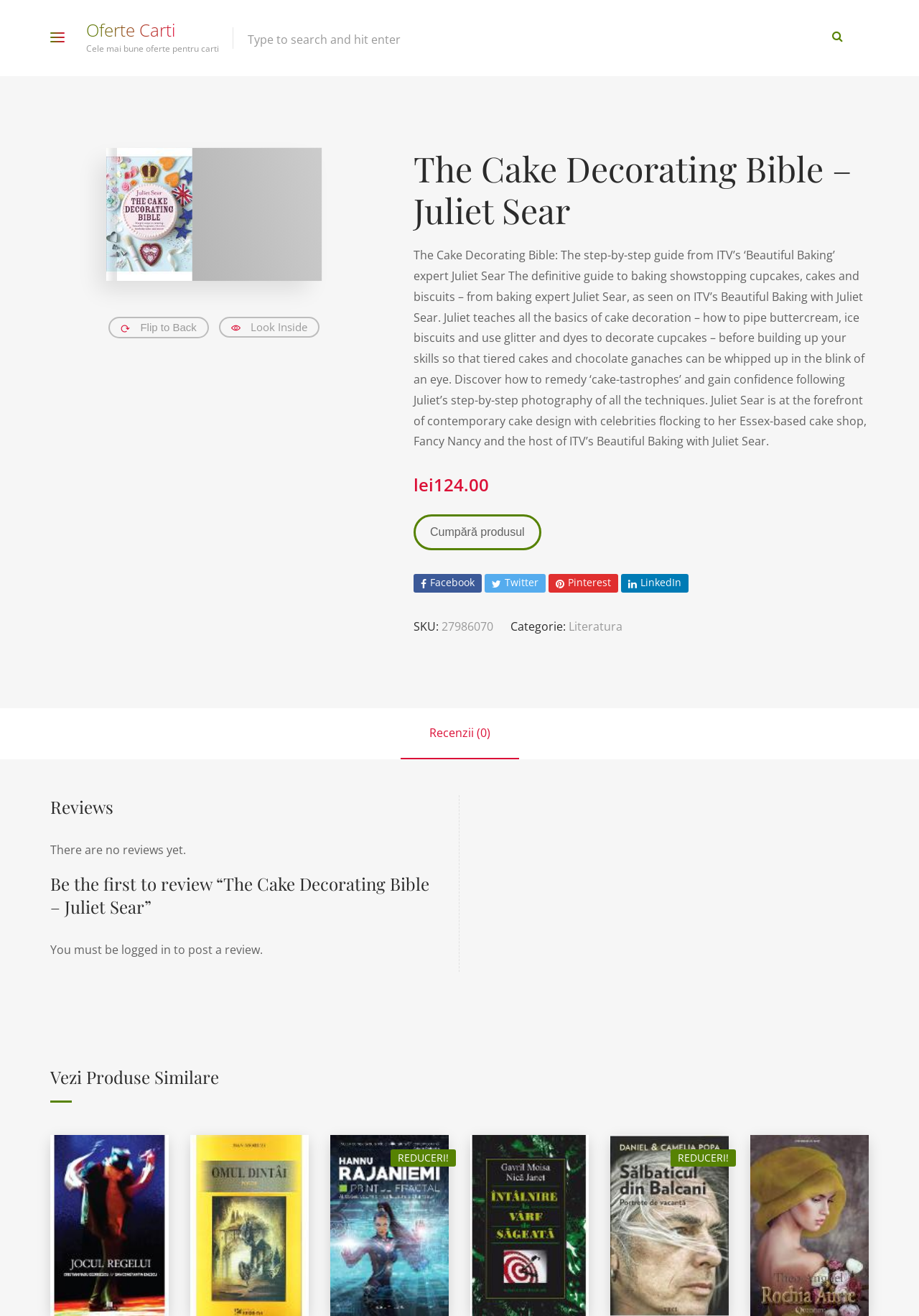Explain the webpage in detail.

This webpage is about a book titled "The Cake Decorating Bible" by Juliet Sear, an expert in baking and cake decoration. At the top of the page, there is a search bar and a button to flip to the back of the book. Below that, there is a heading with the book title and a brief description of the book's content. 

To the right of the book title, there is a section displaying the book's price, "124.00 lei", and a button to purchase the book. Below that, there are social media links to Facebook, Twitter, Pinterest, and LinkedIn.

On the left side of the page, there is a section with the book's details, including its SKU number and category, which is "Literatura". There is also a link to reviews, but it indicates that there are no reviews yet. 

Below the book details, there is a section encouraging users to be the first to review the book, with a note that they must be logged in to post a review. 

At the bottom of the page, there is a header with a heading "Vezi Produse Similare" (which means "See Similar Products" in Romanian). Below that, there are several links and buttons to quickly view similar products, with some of them having a "REDUCERI!" (which means "Discounts!" in Romanian) label.